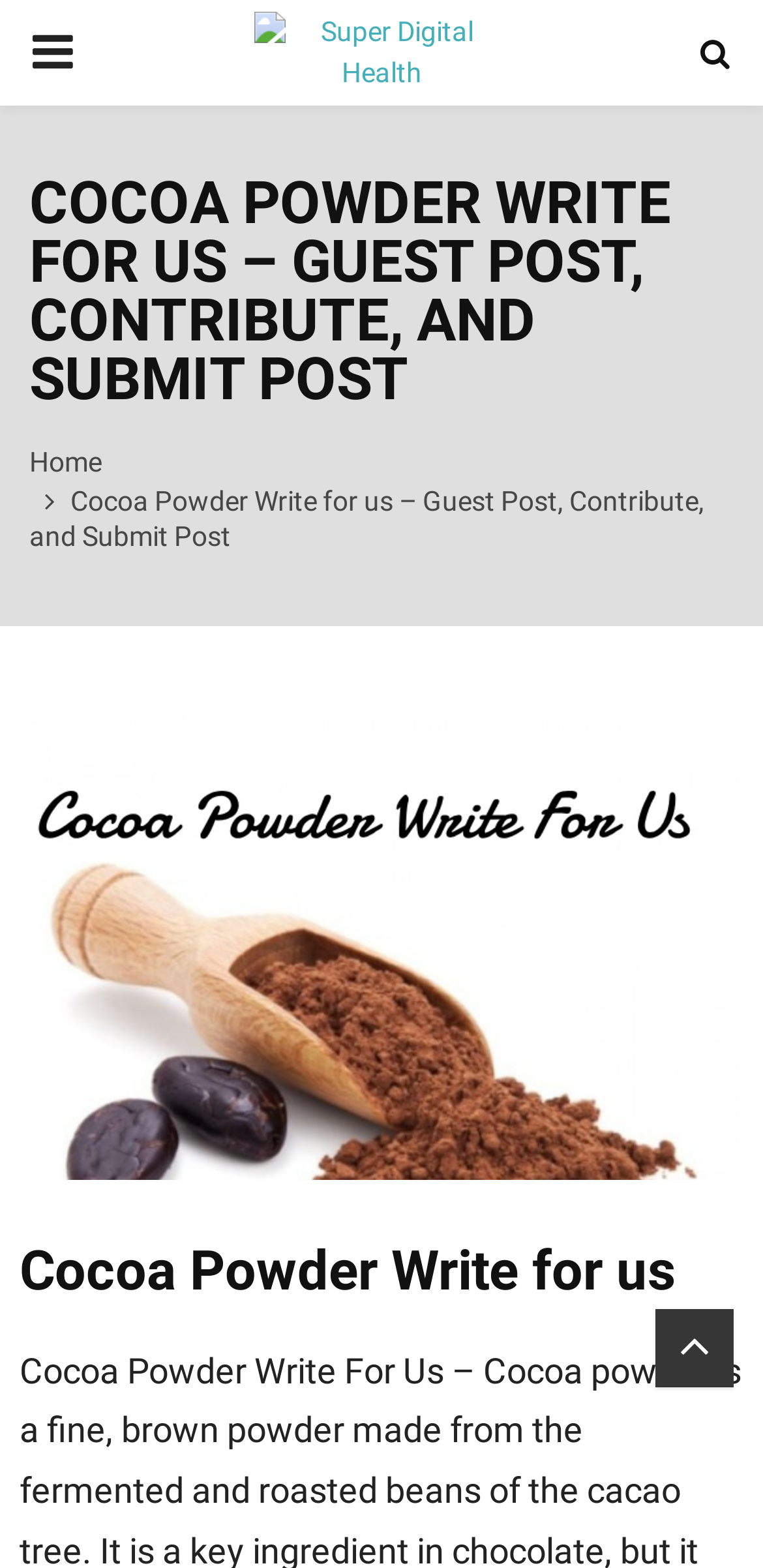Provide a one-word or short-phrase response to the question:
What is the topic of the webpage?

Cocoa Powder